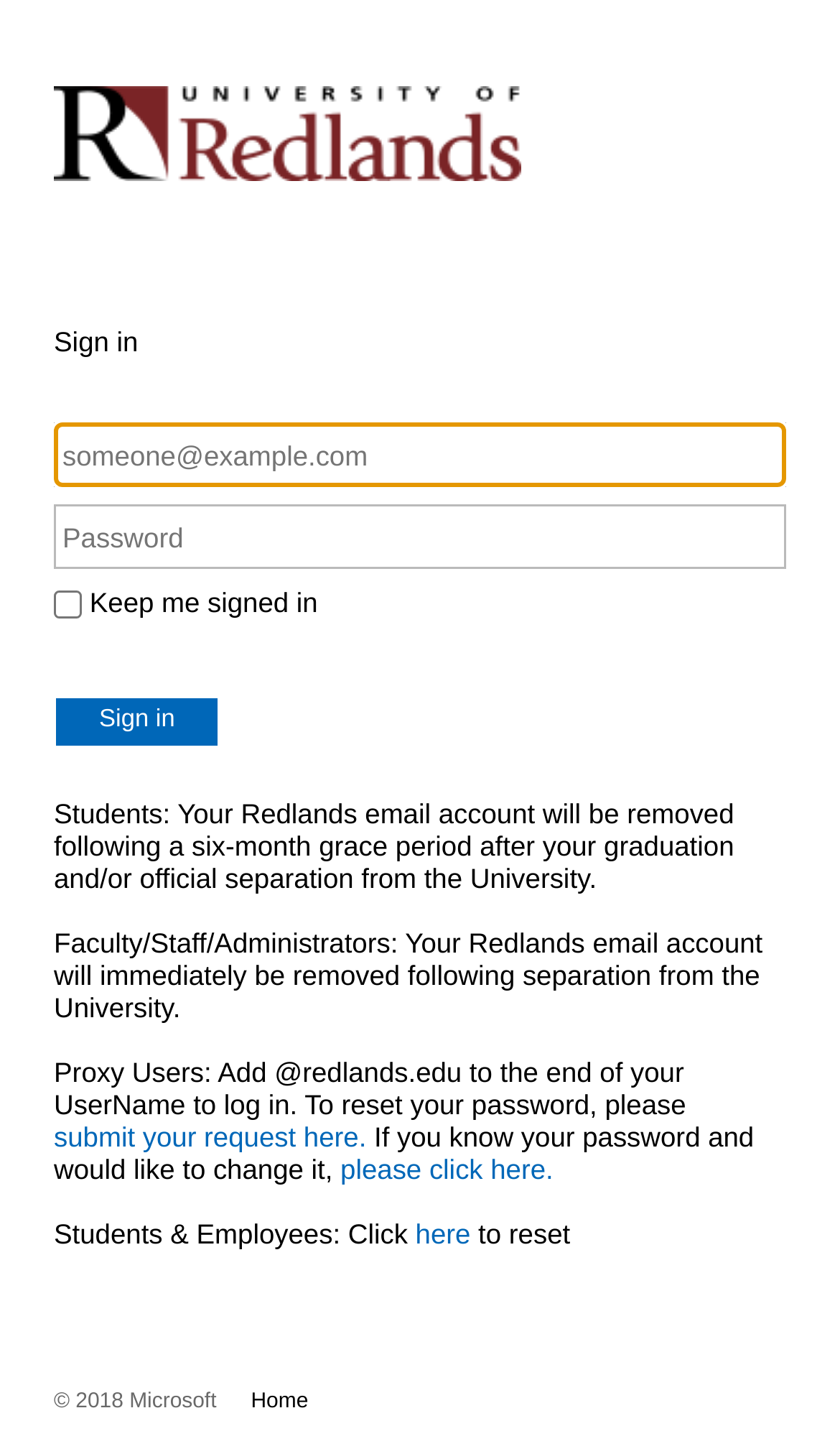What is the university's name?
Use the image to answer the question with a single word or phrase.

University of Redlands